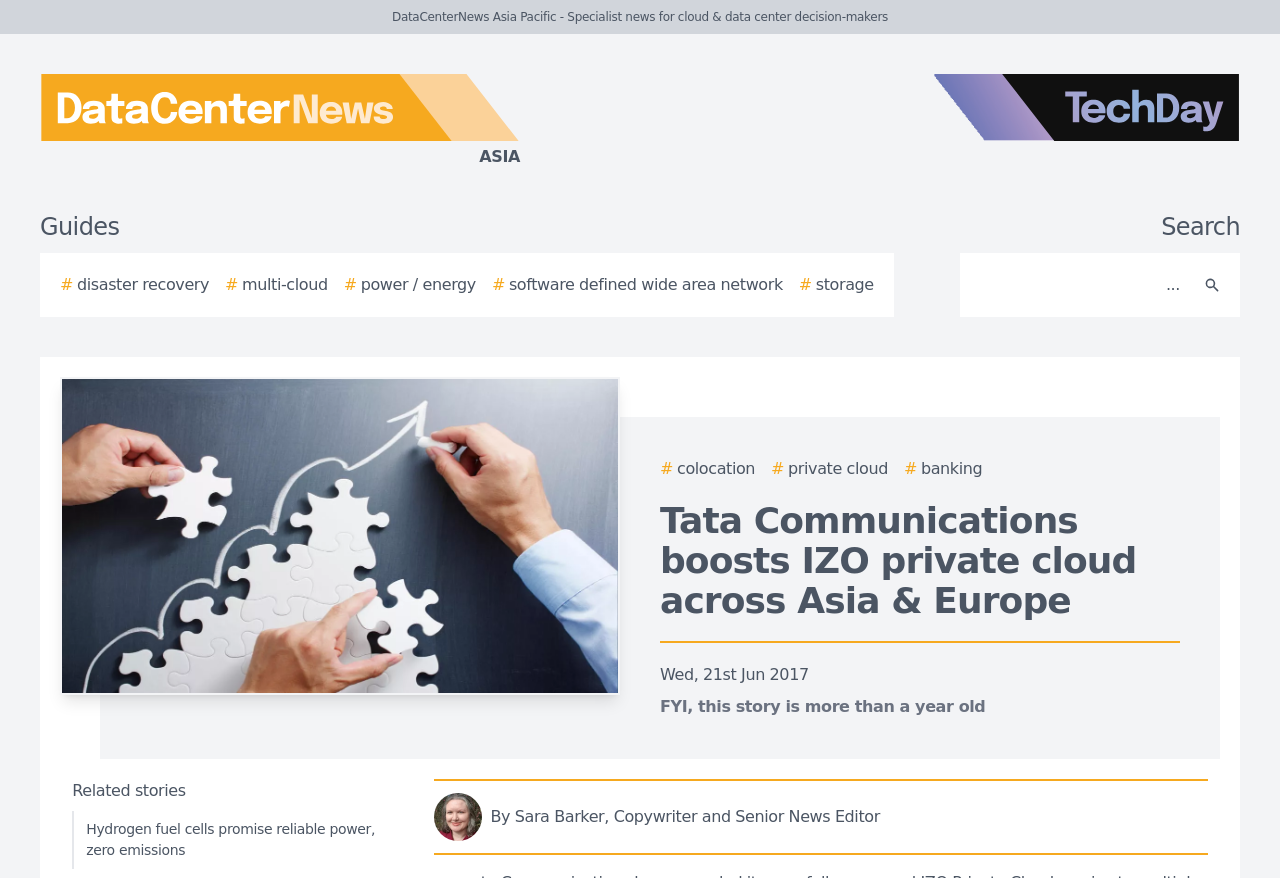Refer to the screenshot and answer the following question in detail:
What is the topic of the story?

I found the answer by looking at the main heading of the webpage, which reads 'Tata Communications boosts IZO private cloud across Asia & Europe'. This suggests that the story is about Tata Communications expanding its IZO private cloud service.